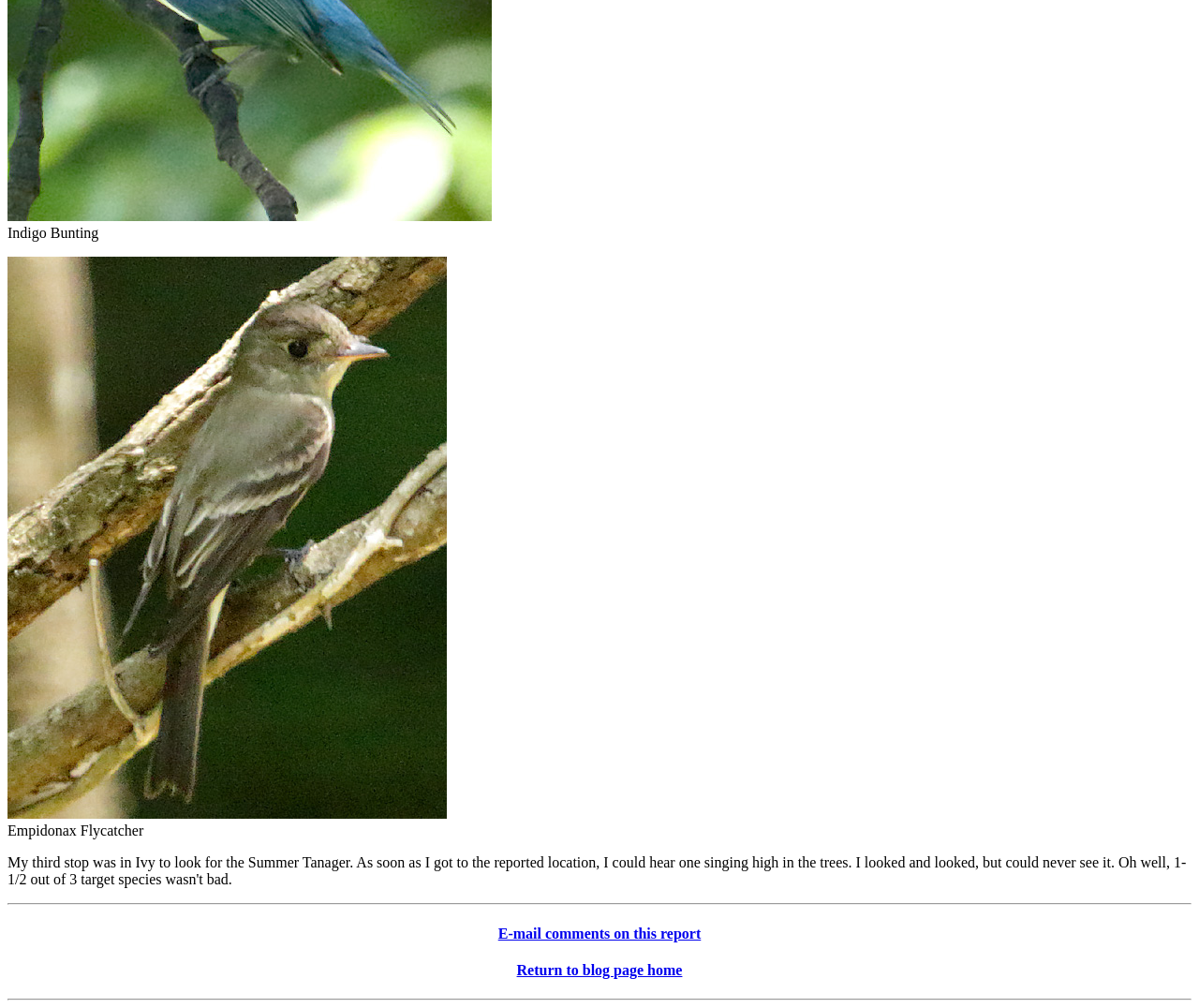Bounding box coordinates are given in the format (top-left x, top-left y, bottom-right x, bottom-right y). All values should be floating point numbers between 0 and 1. Provide the bounding box coordinate for the UI element described as: Return to blog page home

[0.431, 0.954, 0.569, 0.97]